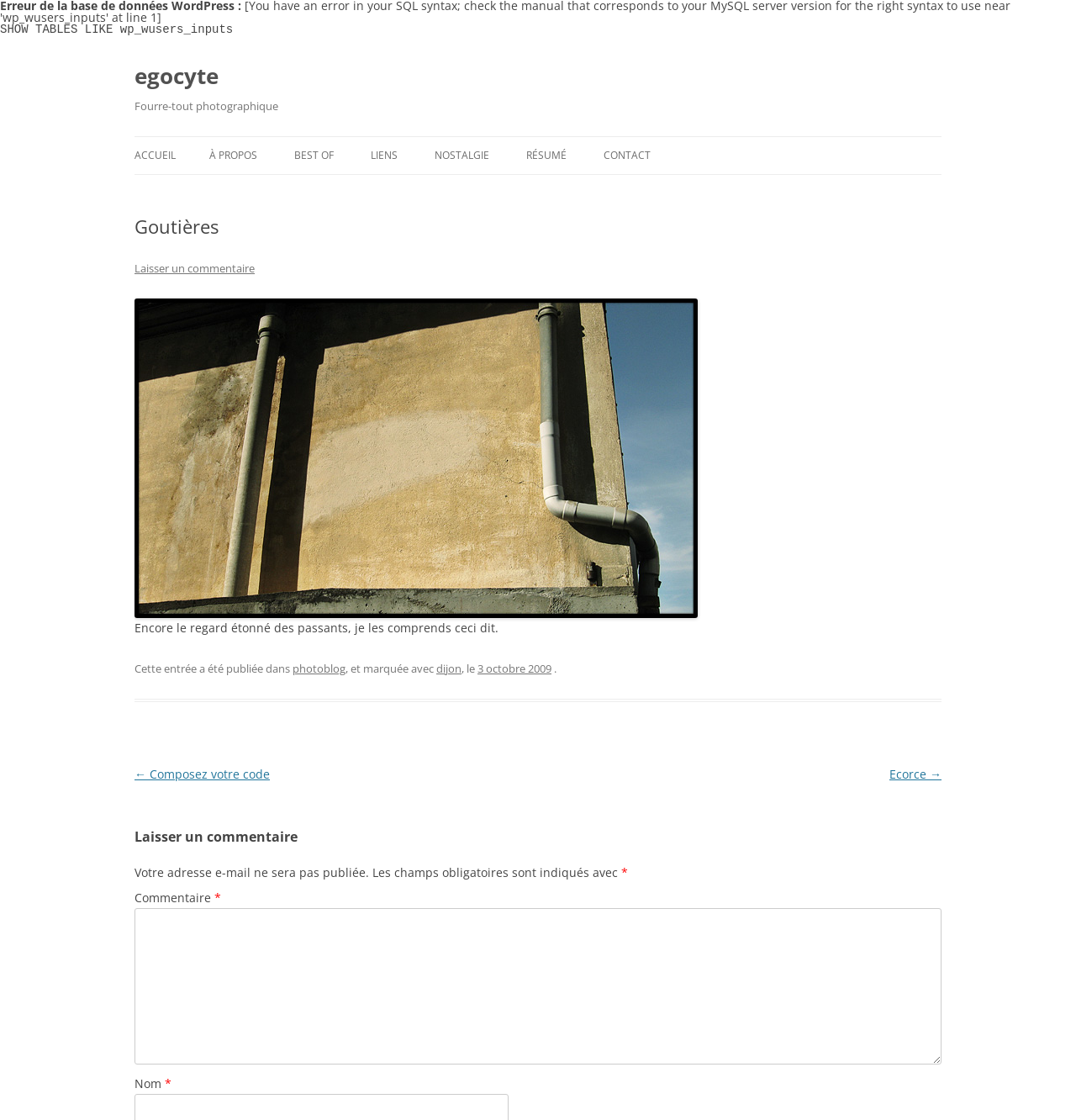Can you specify the bounding box coordinates of the area that needs to be clicked to fulfill the following instruction: "leave a comment"?

[0.125, 0.811, 0.875, 0.951]